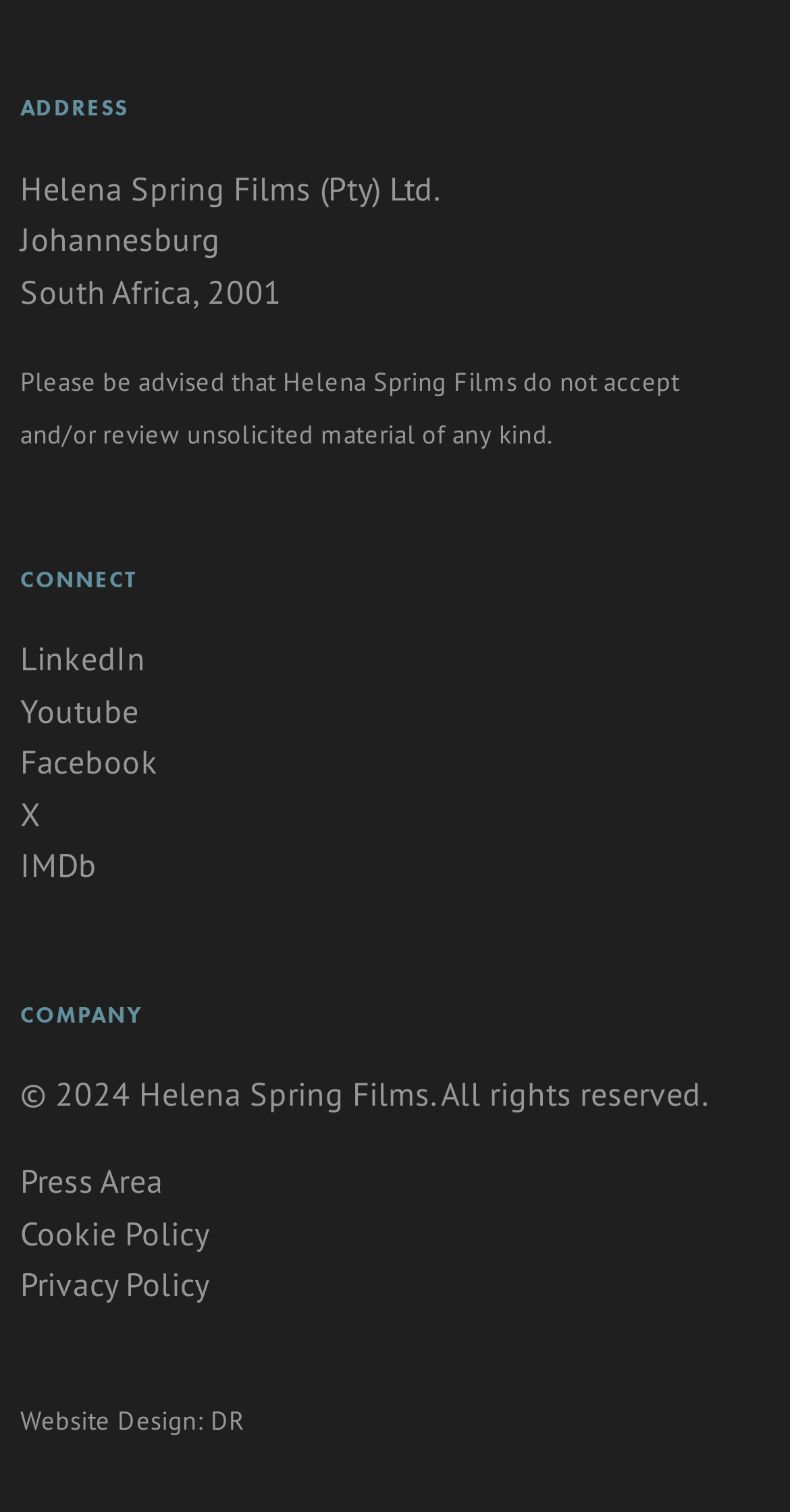Find the bounding box coordinates for the area you need to click to carry out the instruction: "View LinkedIn profile". The coordinates should be four float numbers between 0 and 1, indicated as [left, top, right, bottom].

[0.026, 0.422, 0.184, 0.449]